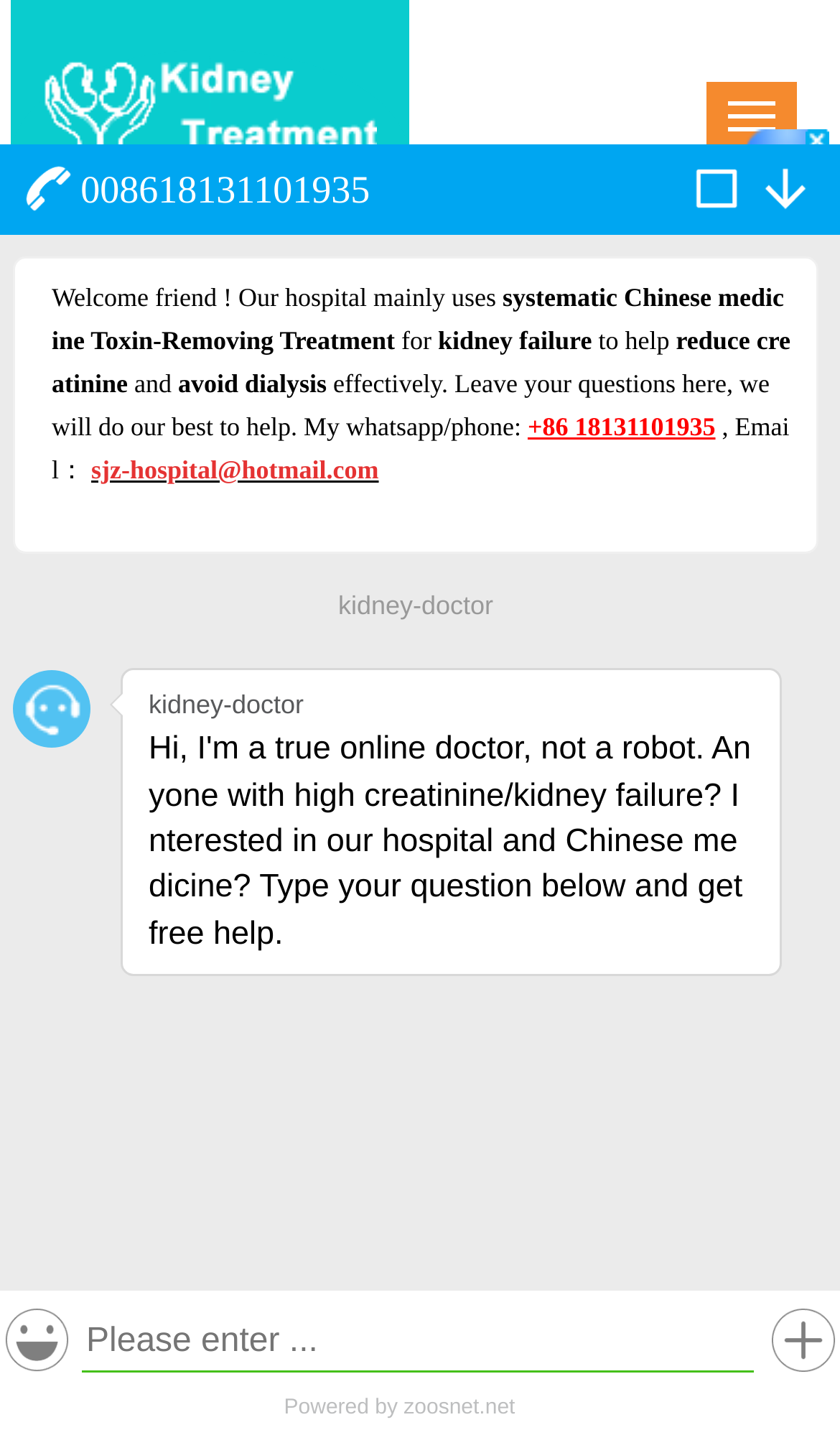What is the topic of the webpage?
Answer briefly with a single word or phrase based on the image.

Kidney disease treatment